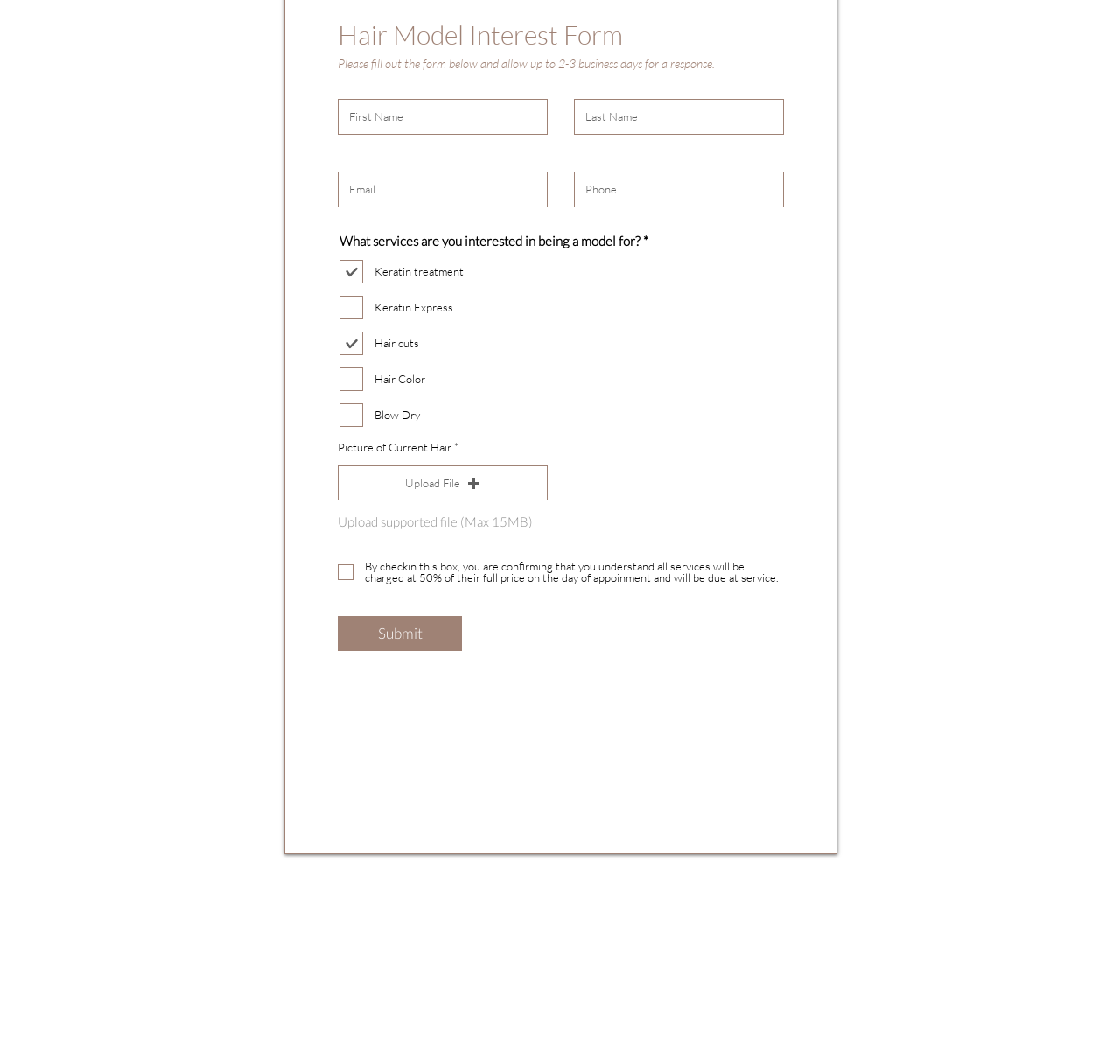Determine the bounding box coordinates for the HTML element mentioned in the following description: "aria-label="First Name" name="first-name" placeholder="First Name"". The coordinates should be a list of four floats ranging from 0 to 1, represented as [left, top, right, bottom].

[0.302, 0.093, 0.489, 0.127]